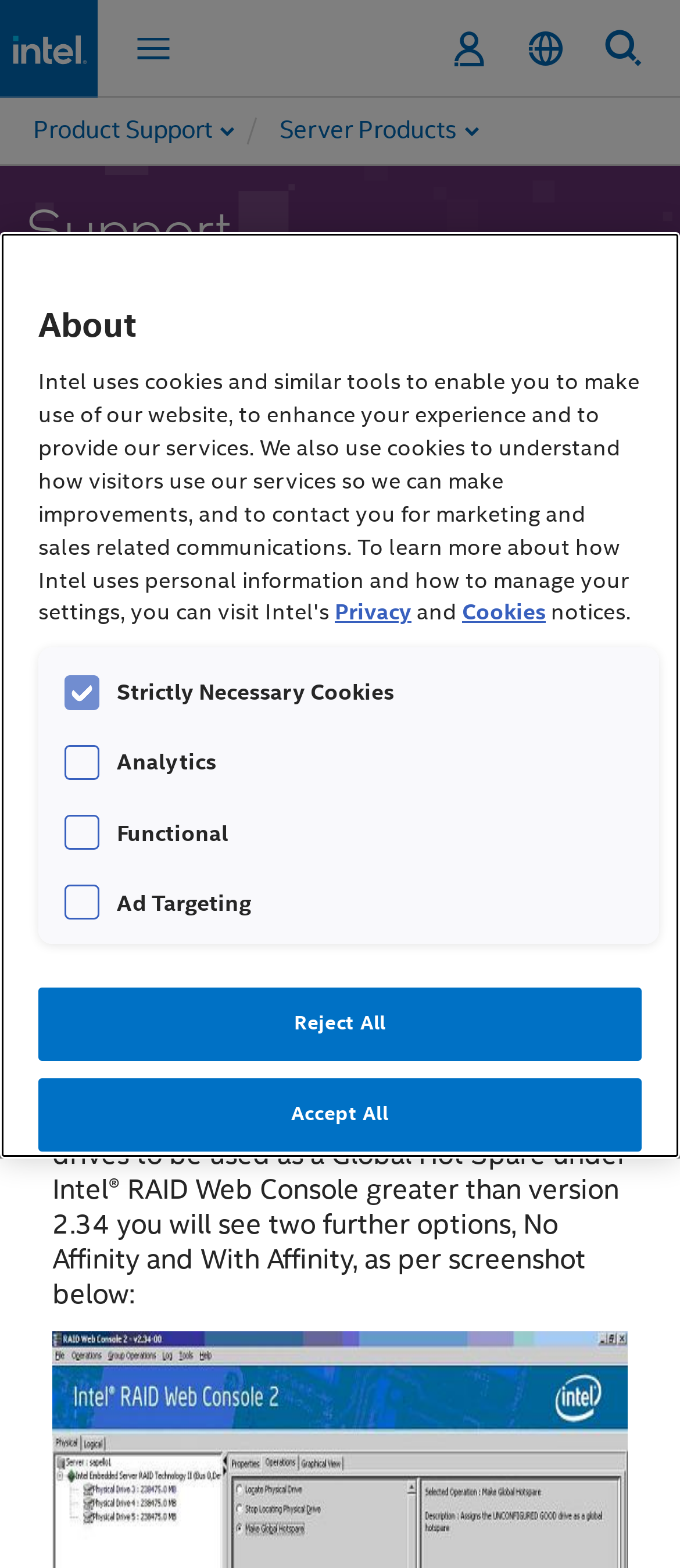Determine the bounding box coordinates of the clickable region to execute the instruction: "Change the language". The coordinates should be four float numbers between 0 and 1, denoted as [left, top, right, bottom].

[0.764, 0.001, 0.841, 0.062]